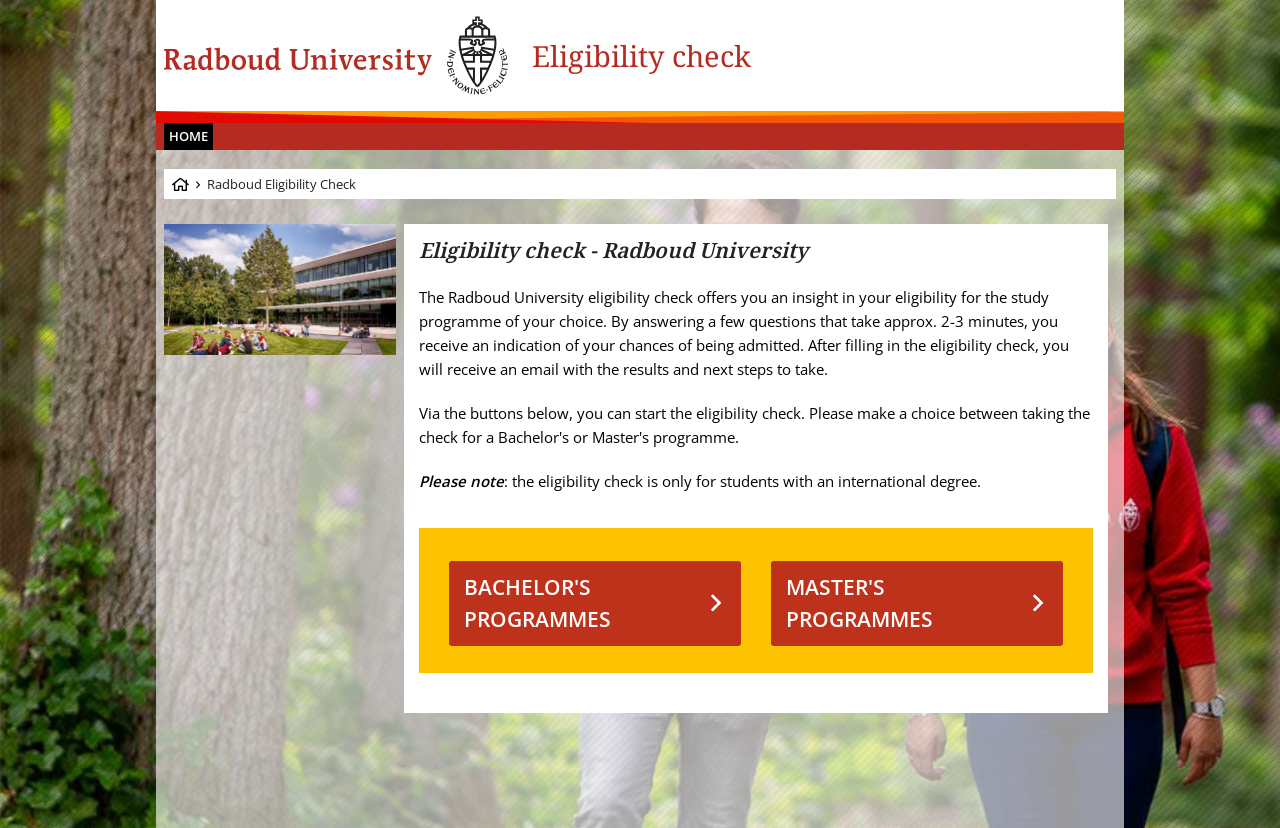How long does the eligibility check take?
Please provide a comprehensive answer based on the information in the image.

According to the webpage, the eligibility check takes approximately 2-3 minutes to complete.